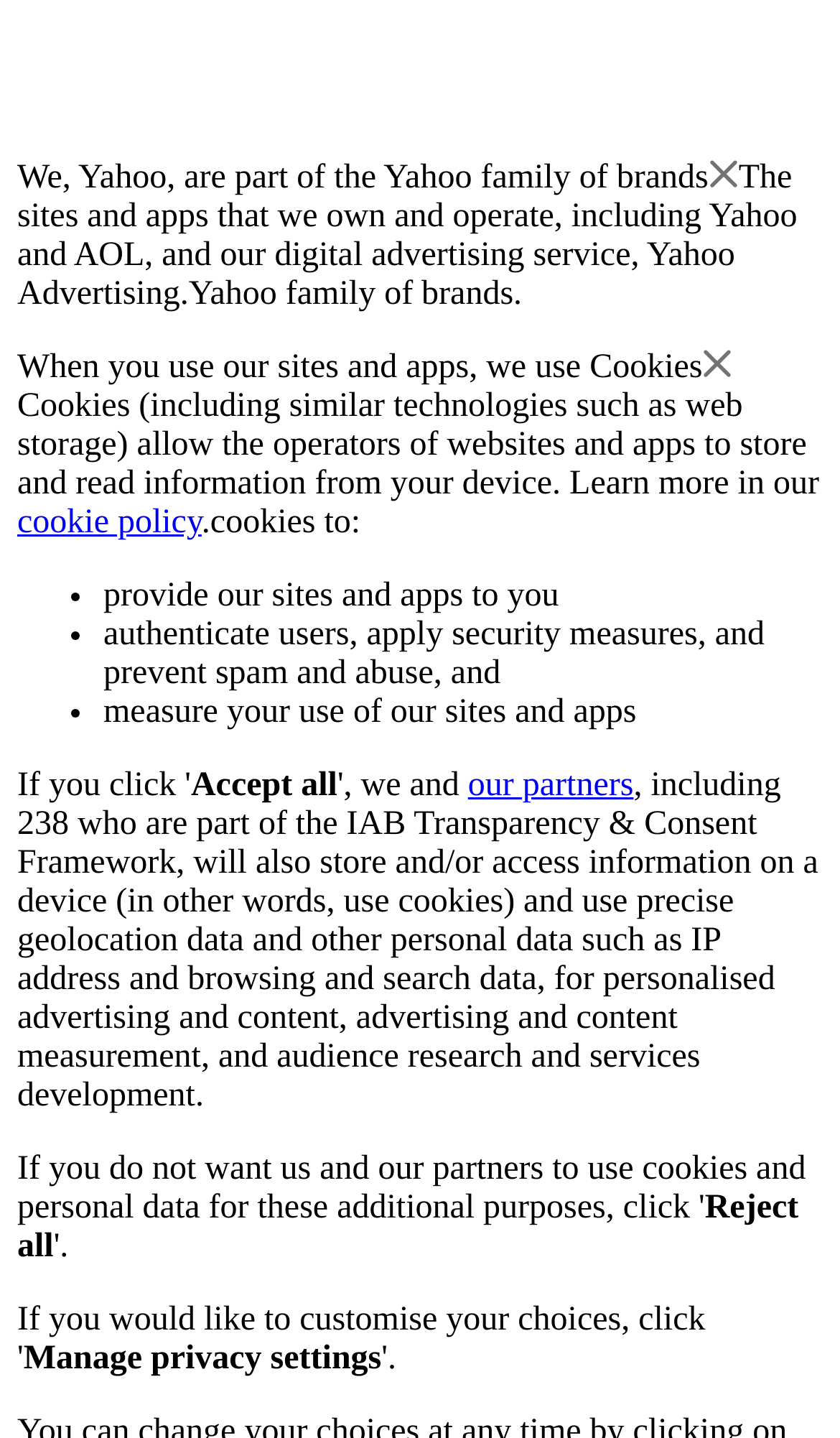Write an exhaustive caption that covers the webpage's main aspects.

The webpage appears to be a privacy policy or consent page for Yahoo. At the top, there is a brief introduction stating that Yahoo is part of the Yahoo family of brands. Below this, there is a paragraph explaining that Yahoo owns and operates various sites and apps, including Yahoo and AOL, and provides digital advertising services.

The page then delves into the use of cookies and similar technologies on their sites and apps. There is a section that explains what cookies are and how they are used, with a link to a cookie policy for more information. 

Following this, there is a list of four bullet points explaining how cookies are used, including providing sites and apps, authenticating users, applying security measures, and measuring site and app usage.

Below the list, there are two buttons: "Accept all" and "Reject all", which likely relate to accepting or rejecting the use of cookies and other personal data for personalized advertising and content. There is also a link to "our partners", which may provide more information about the companies involved in this data collection.

The page concludes with a lengthy paragraph explaining how Yahoo and its partners will store and access information on devices, use precise geolocation data, and collect other personal data for various purposes, including personalized advertising and content, advertising and content measurement, and audience research.

At the very bottom of the page, there is a "Manage privacy settings" button, which may allow users to customize their privacy preferences.